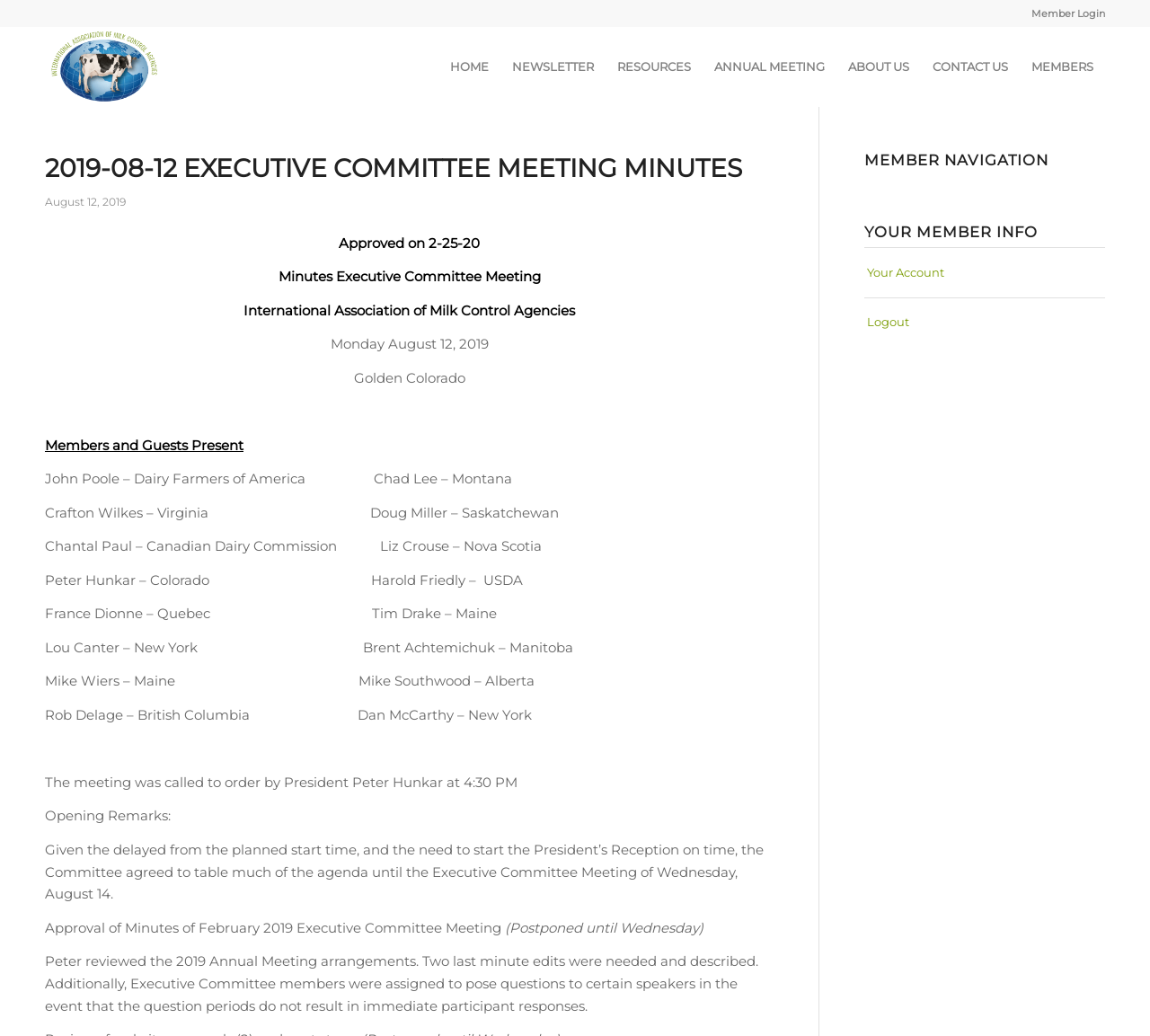Find the primary header on the webpage and provide its text.

2019-08-12 EXECUTIVE COMMITTEE MEETING MINUTES